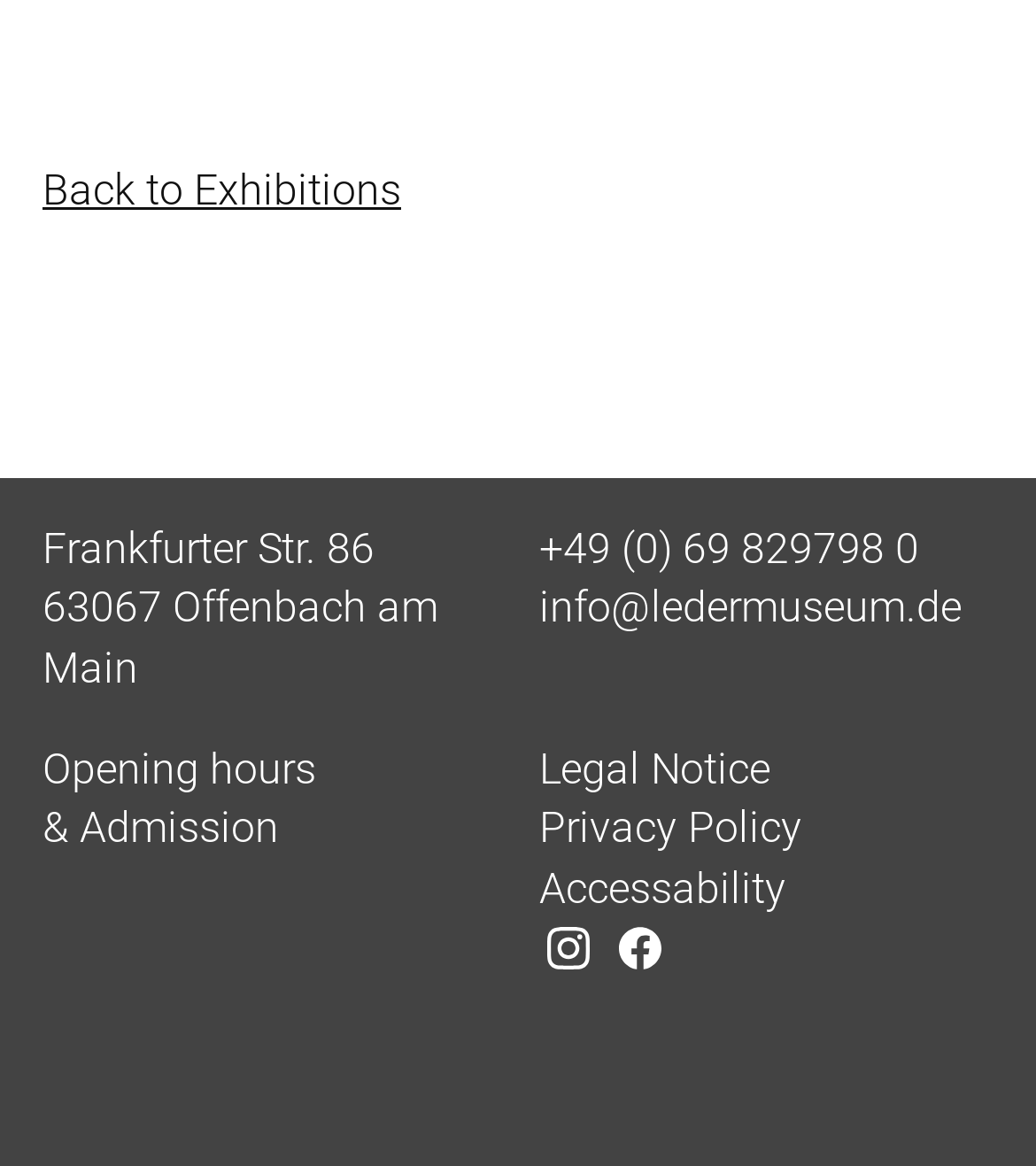Please respond in a single word or phrase: 
What is the address of the museum?

Frankfurter Str. 86, 63067 Offenbach am Main